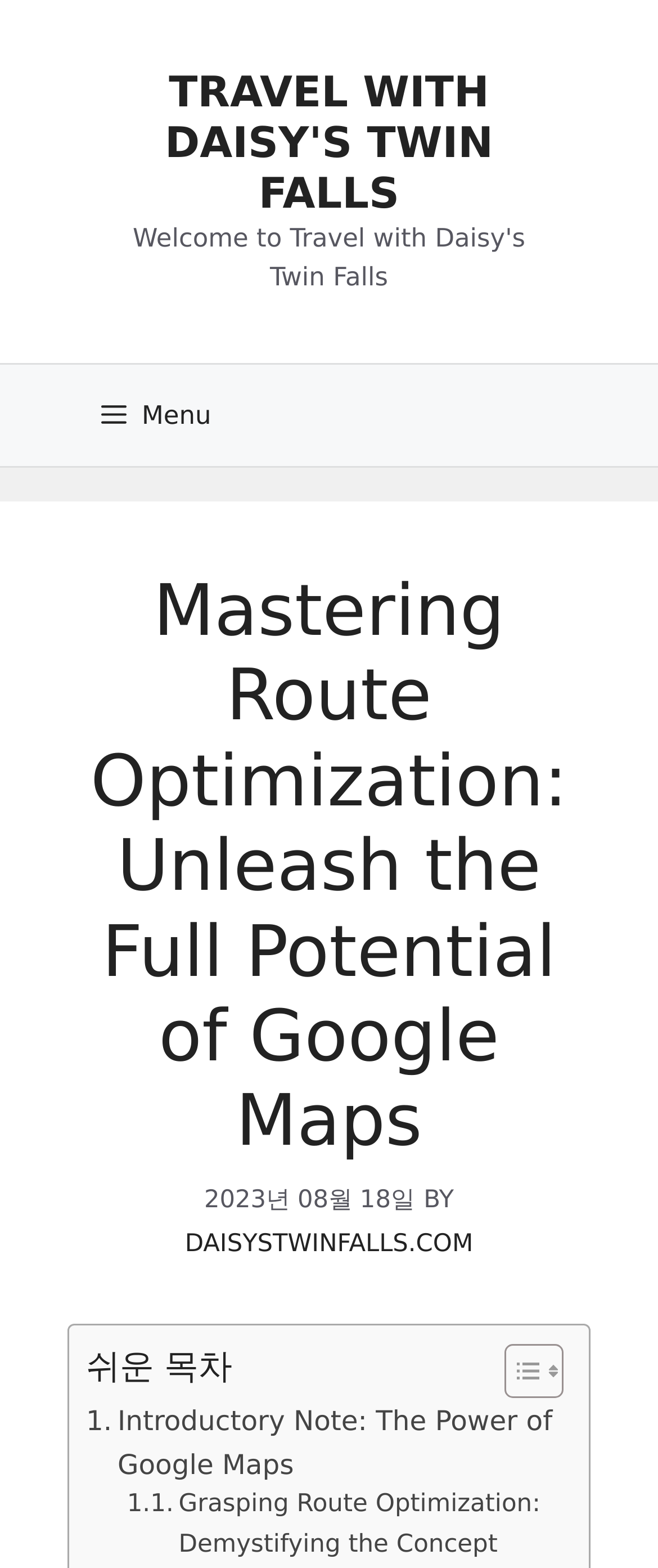Provide the bounding box coordinates for the UI element that is described by this text: "daisystwinfalls.com". The coordinates should be in the form of four float numbers between 0 and 1: [left, top, right, bottom].

[0.281, 0.785, 0.719, 0.802]